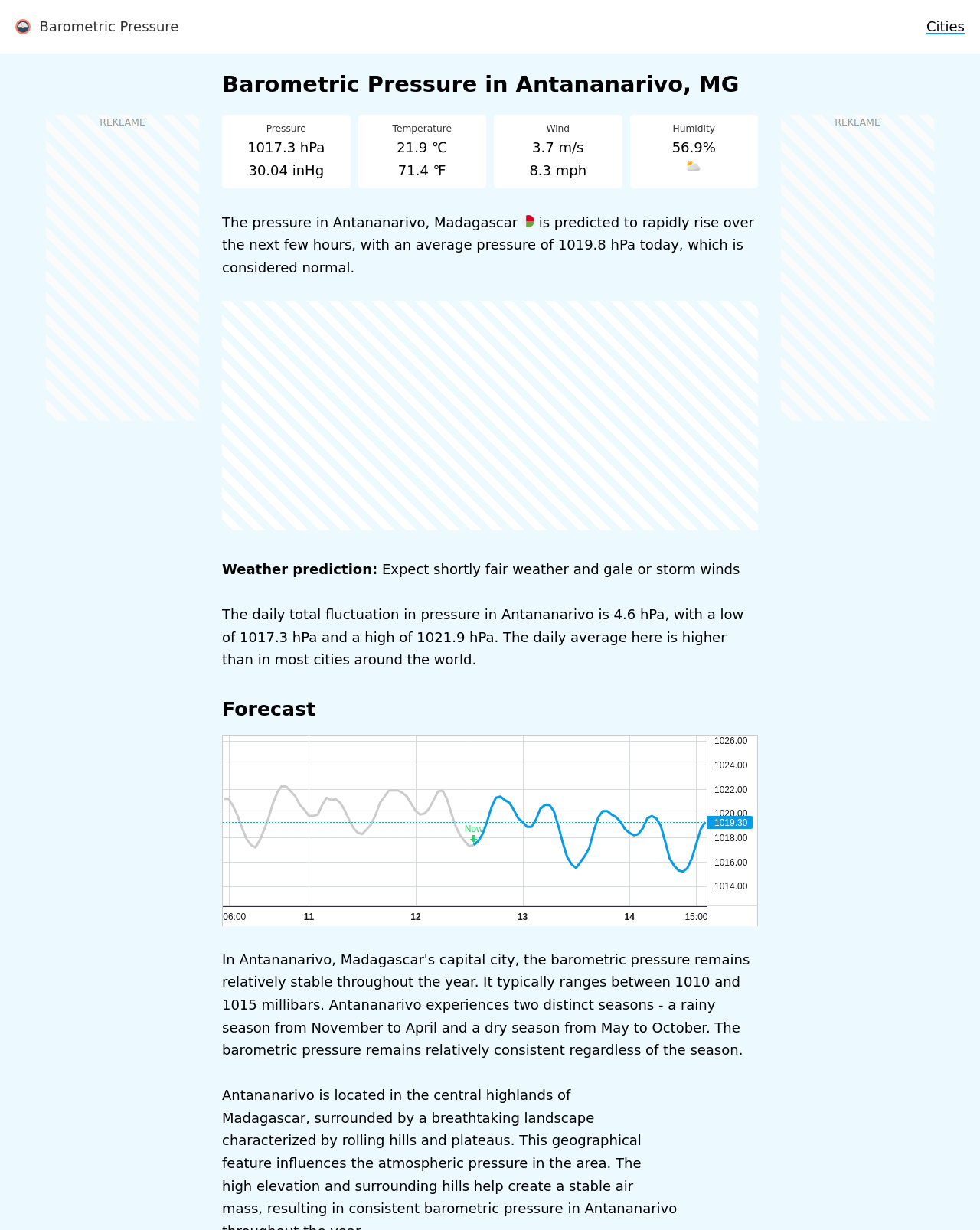Find and provide the bounding box coordinates for the UI element described here: "aria-label="Advertisement" name="aswift_3" title="Advertisement"". The coordinates should be given as four float numbers between 0 and 1: [left, top, right, bottom].

[0.797, 0.106, 0.953, 0.355]